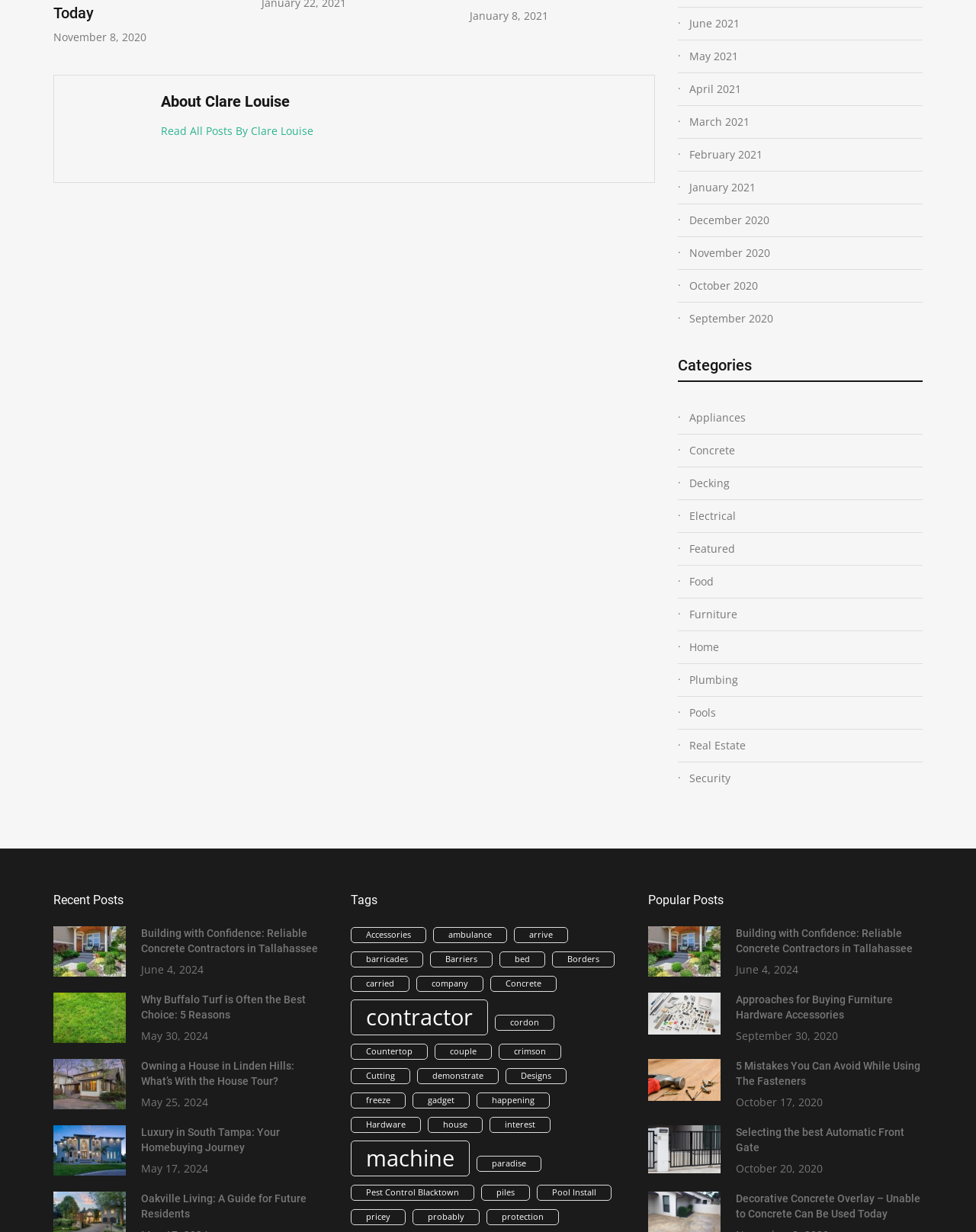Bounding box coordinates are given in the format (top-left x, top-left y, bottom-right x, bottom-right y). All values should be floating point numbers between 0 and 1. Provide the bounding box coordinate for the UI element described as: March 2021

[0.706, 0.091, 0.945, 0.107]